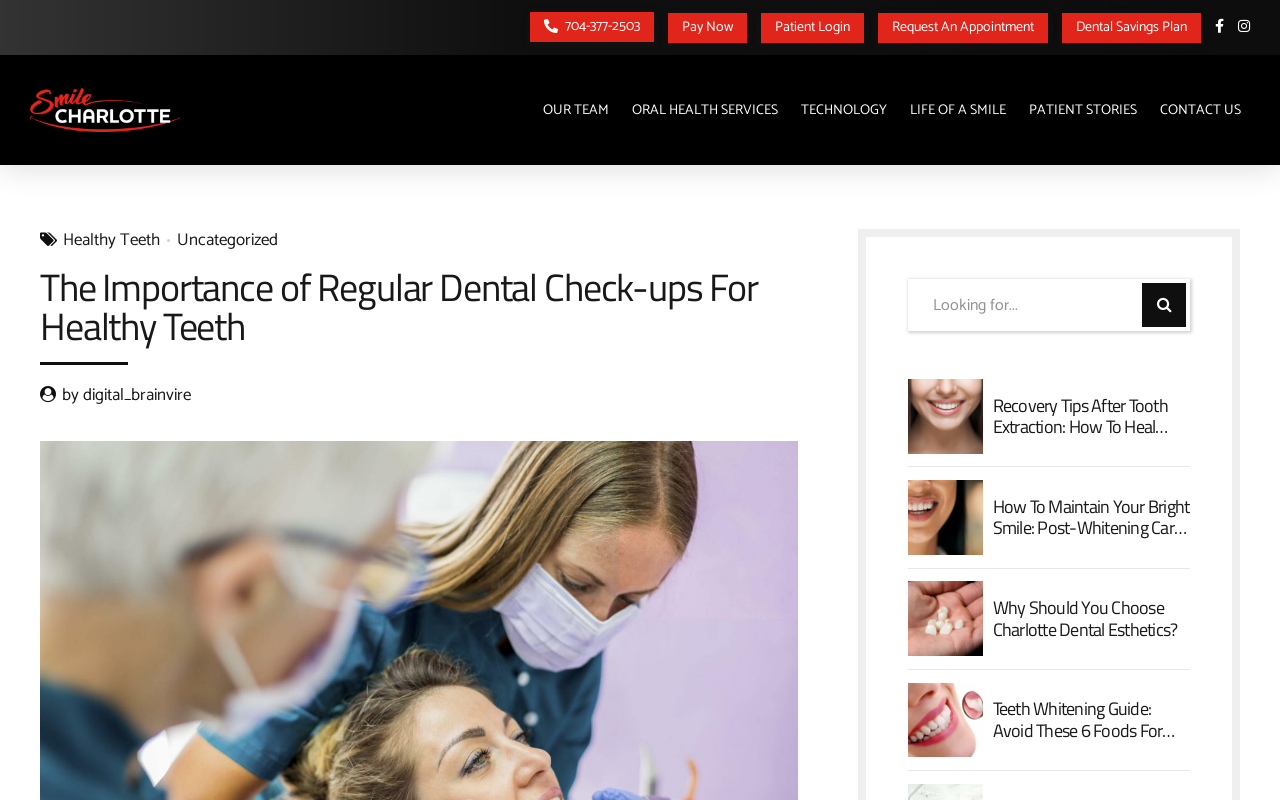Provide the bounding box coordinates for the area that should be clicked to complete the instruction: "Request an appointment".

[0.686, 0.016, 0.819, 0.054]